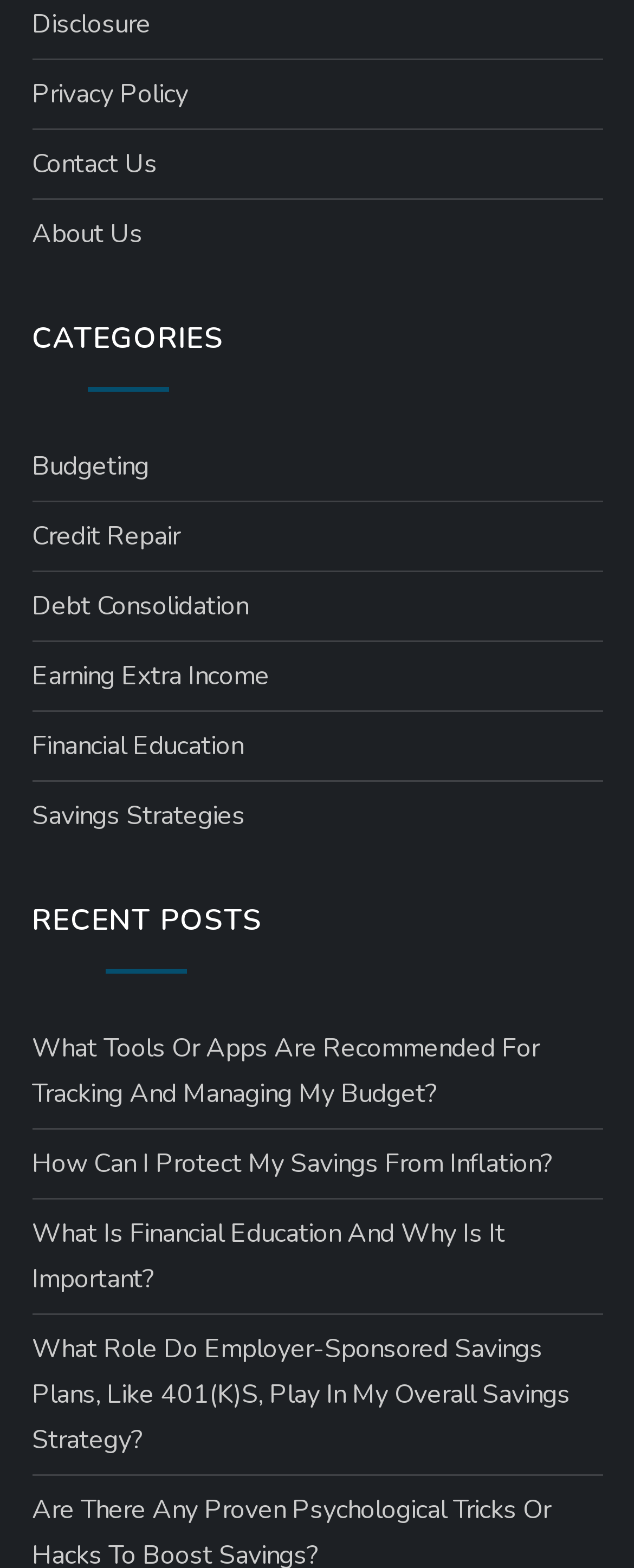Analyze the image and deliver a detailed answer to the question: How many links are available under the 'CATEGORIES' section?

I counted the number of links under the 'CATEGORIES' section and found that there are 6 links in total, namely 'Budgeting', 'Credit Repair', 'Debt Consolidation', 'Earning Extra Income', 'Financial Education', and 'Savings Strategies'.